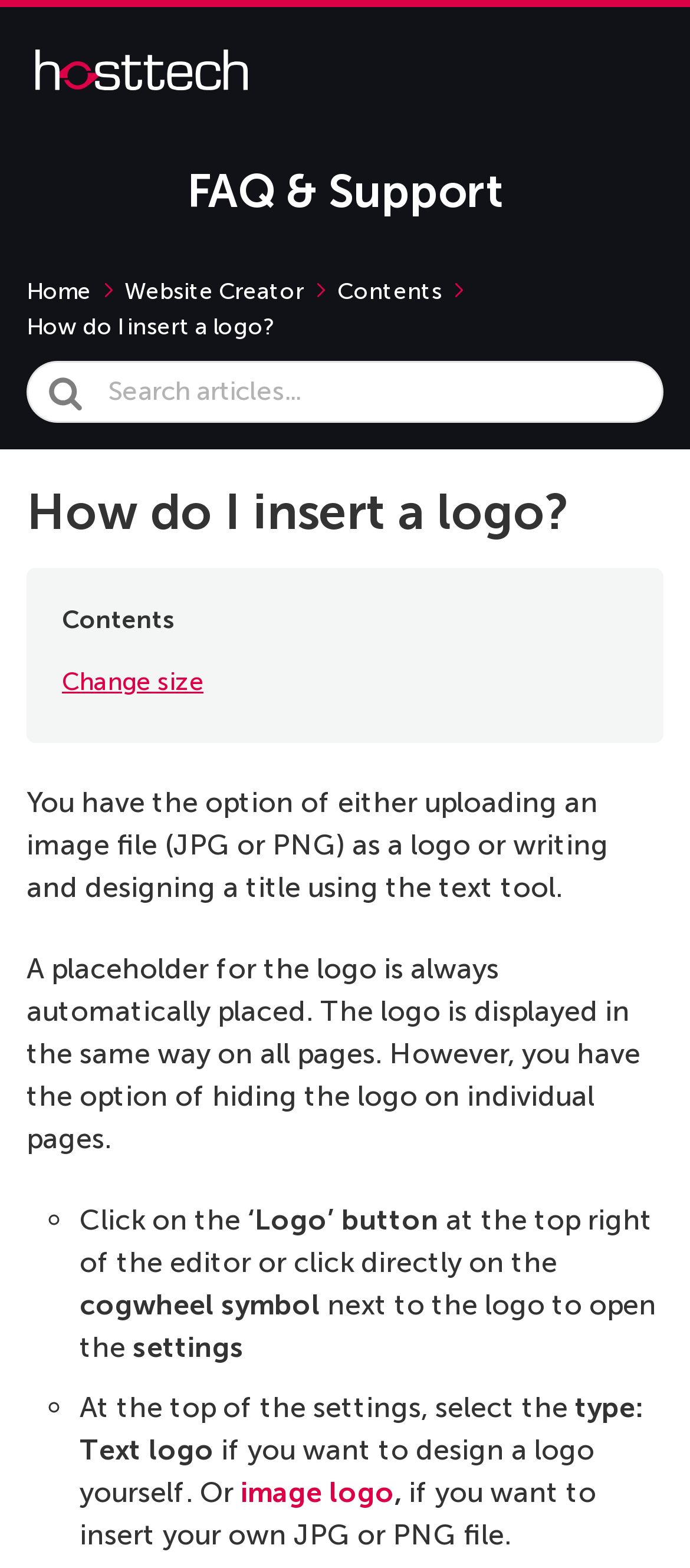What is the purpose of the cogwheel symbol?
Utilize the image to construct a detailed and well-explained answer.

The webpage mentions that users can click directly on the cogwheel symbol next to the logo to open the settings, implying that the cogwheel symbol is a button that allows users to access the settings related to the logo.